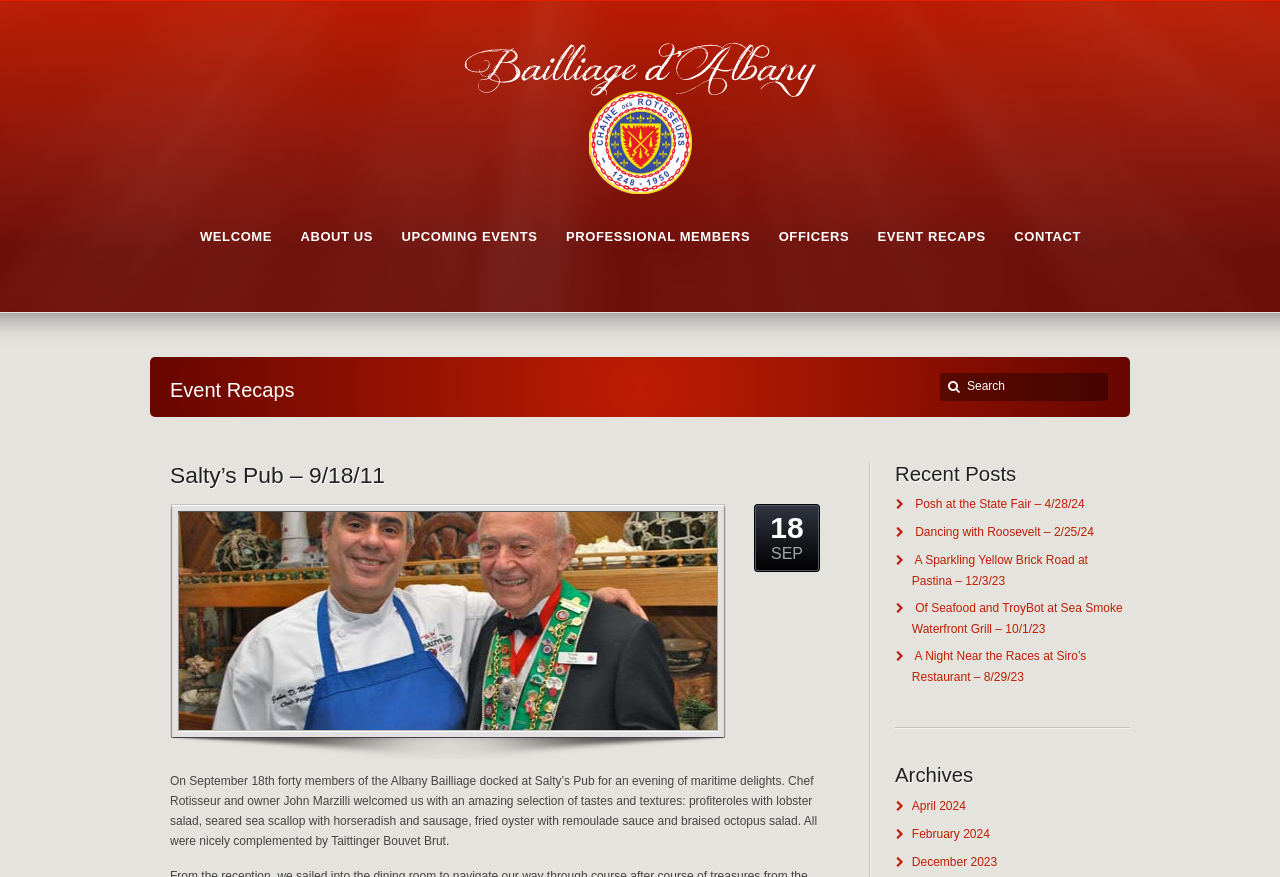Can you find the bounding box coordinates for the element to click on to achieve the instruction: "Check recent posts"?

[0.699, 0.527, 0.883, 0.555]